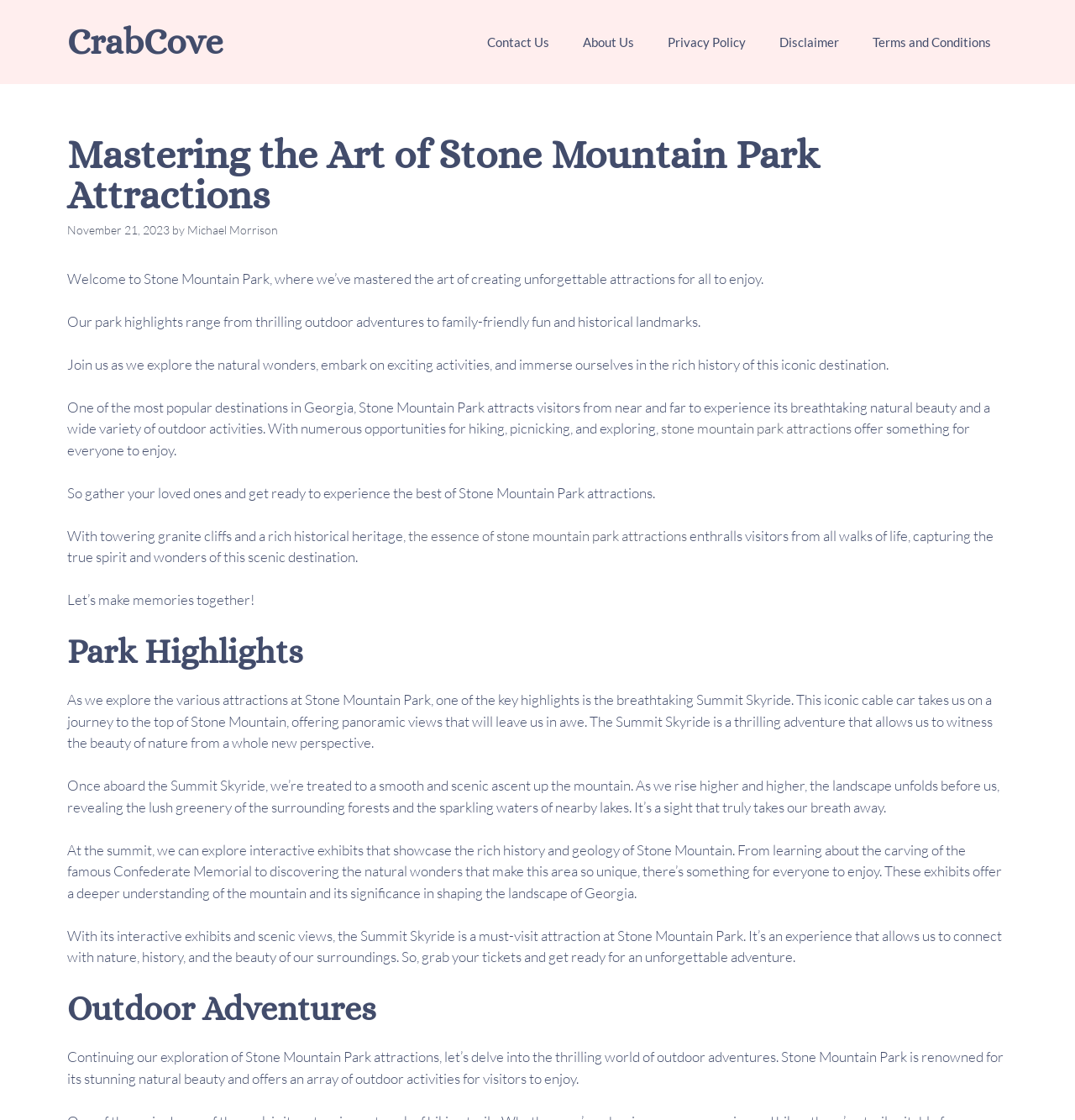Give a one-word or one-phrase response to the question:
What can be found at the summit of Stone Mountain?

Interactive exhibits